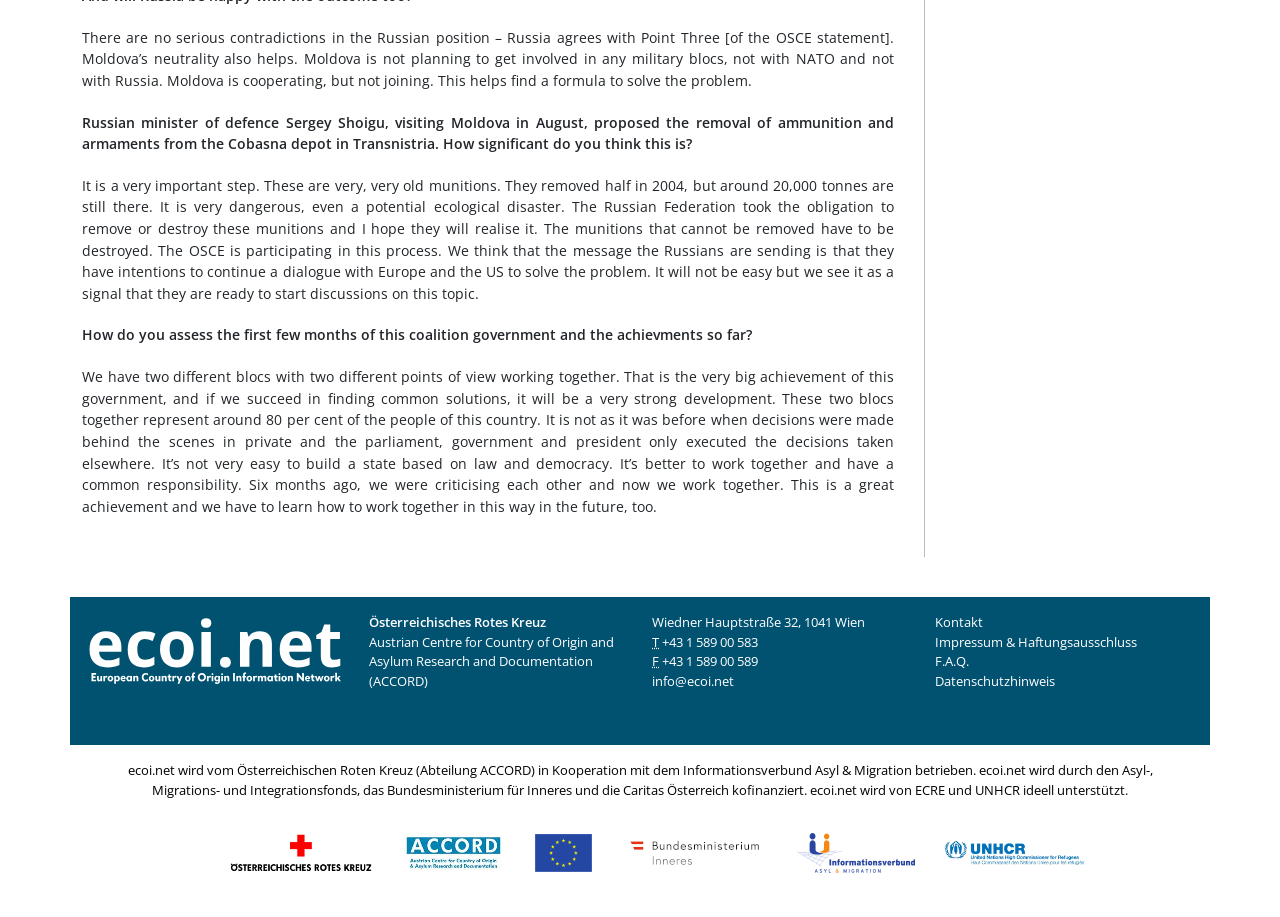Extract the bounding box coordinates for the HTML element that matches this description: "title="Informationsverbund Asyl & Migration"". The coordinates should be four float numbers between 0 and 1, i.e., [left, top, right, bottom].

[0.622, 0.919, 0.714, 0.938]